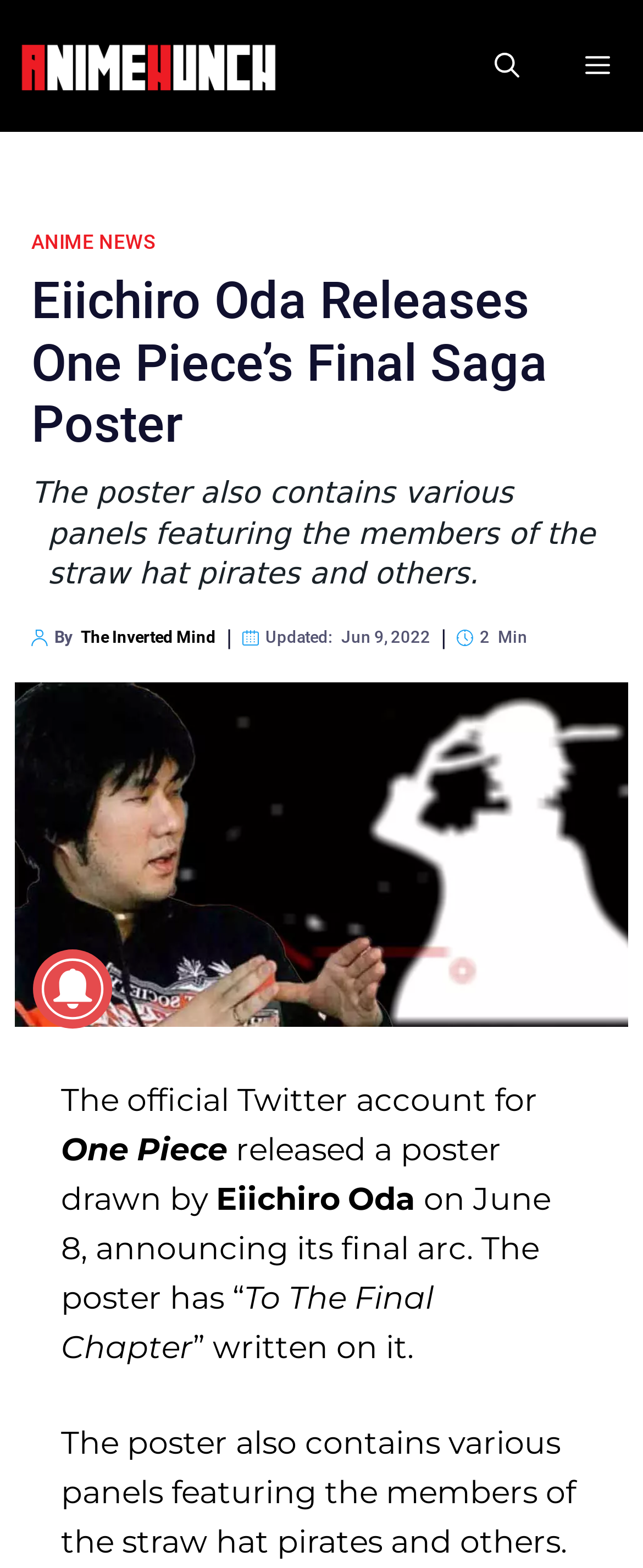Using the provided description: "Menu", find the bounding box coordinates of the corresponding UI element. The output should be four float numbers between 0 and 1, in the format [left, top, right, bottom].

[0.859, 0.0, 1.0, 0.084]